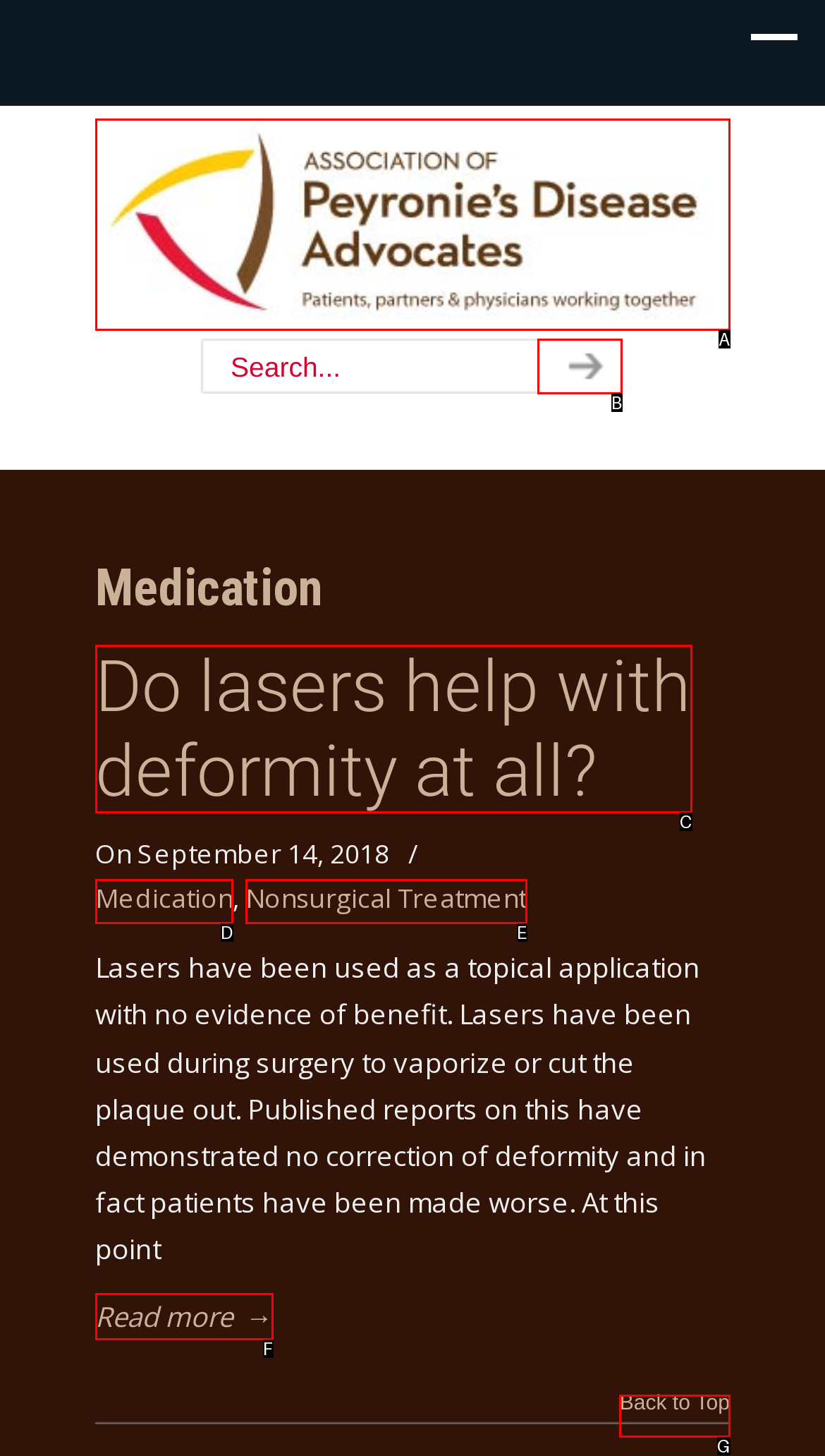Find the HTML element that matches the description provided: Nonsurgical Treatment
Answer using the corresponding option letter.

E